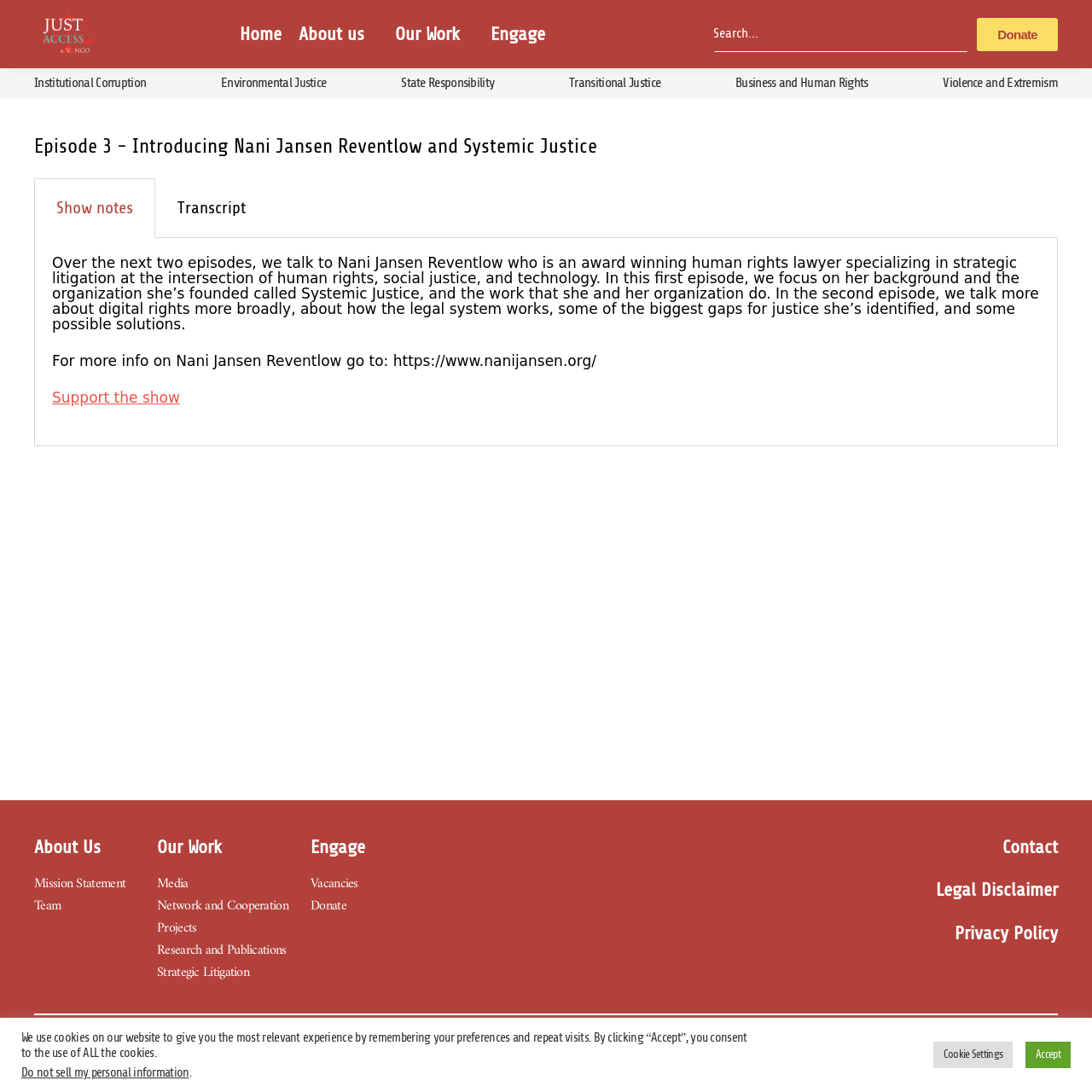Kindly determine the bounding box coordinates for the area that needs to be clicked to execute this instruction: "Read the transcript".

[0.142, 0.163, 0.245, 0.218]